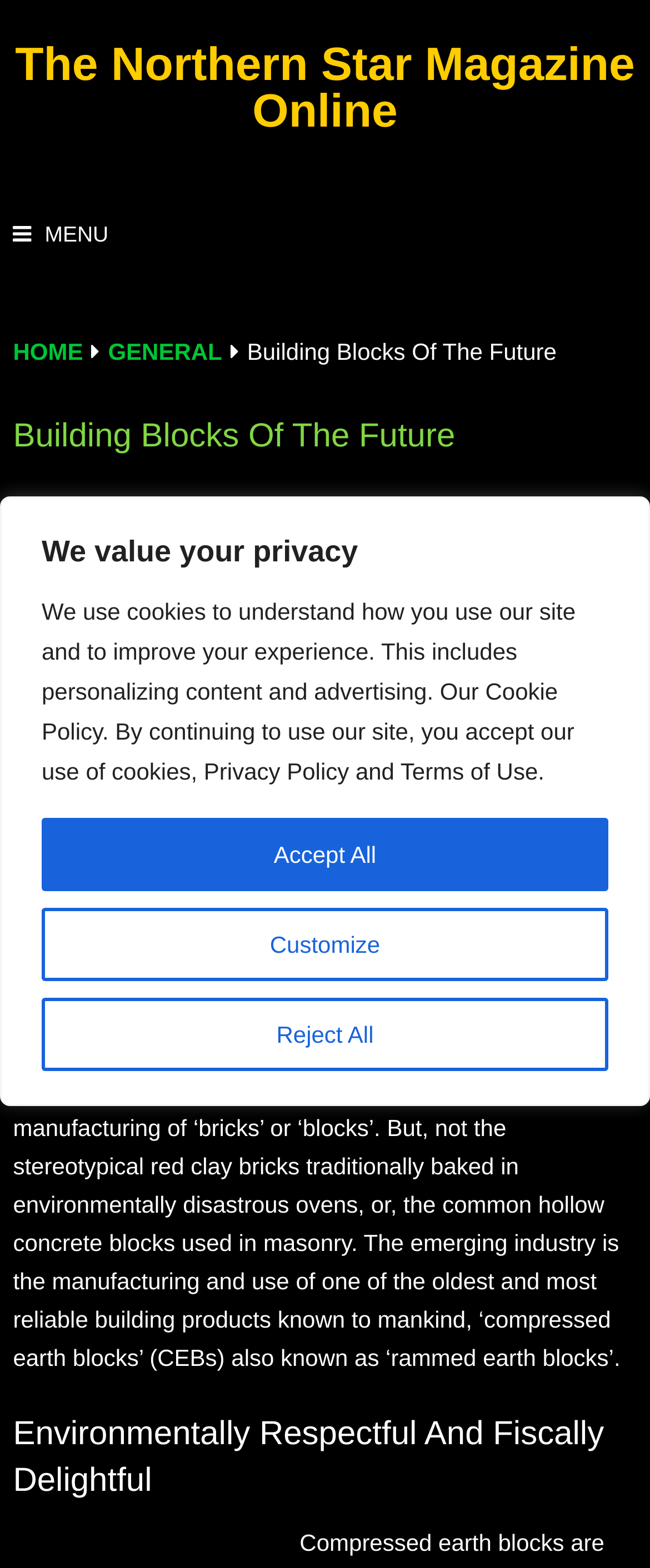With reference to the image, please provide a detailed answer to the following question: What is the environmental impact of traditional brick manufacturing?

The question is asking about the environmental impact of traditional brick manufacturing. By reading the text, we can see that traditional brick manufacturing is described as 'environmentally disastrous', implying that it has a negative impact on the environment.